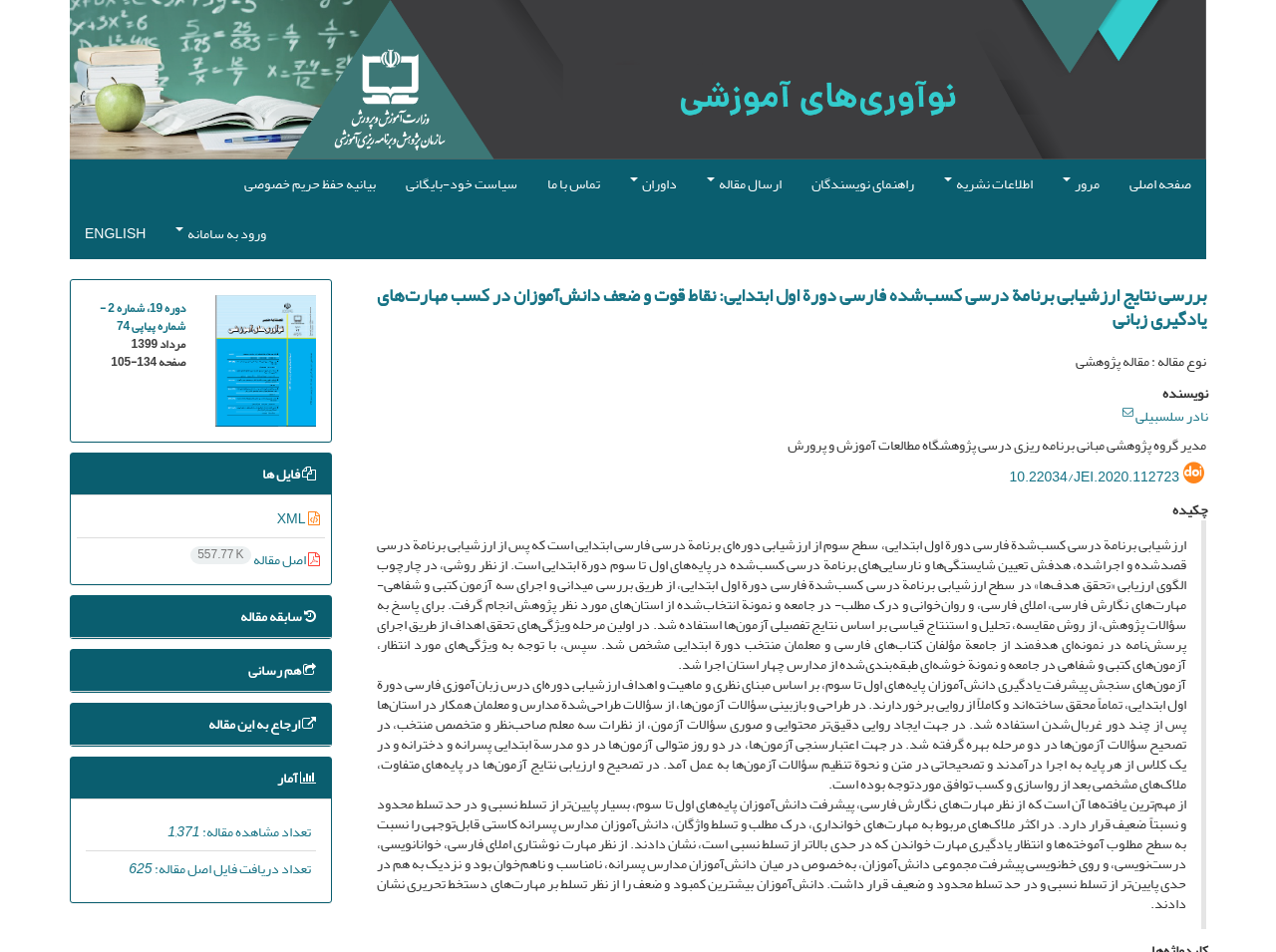What is the title of the article?
Using the visual information, respond with a single word or phrase.

بررسی نتایج ارزشیابی برنامة درسی کسب‌شده فارسی دورة اول ابتدایی